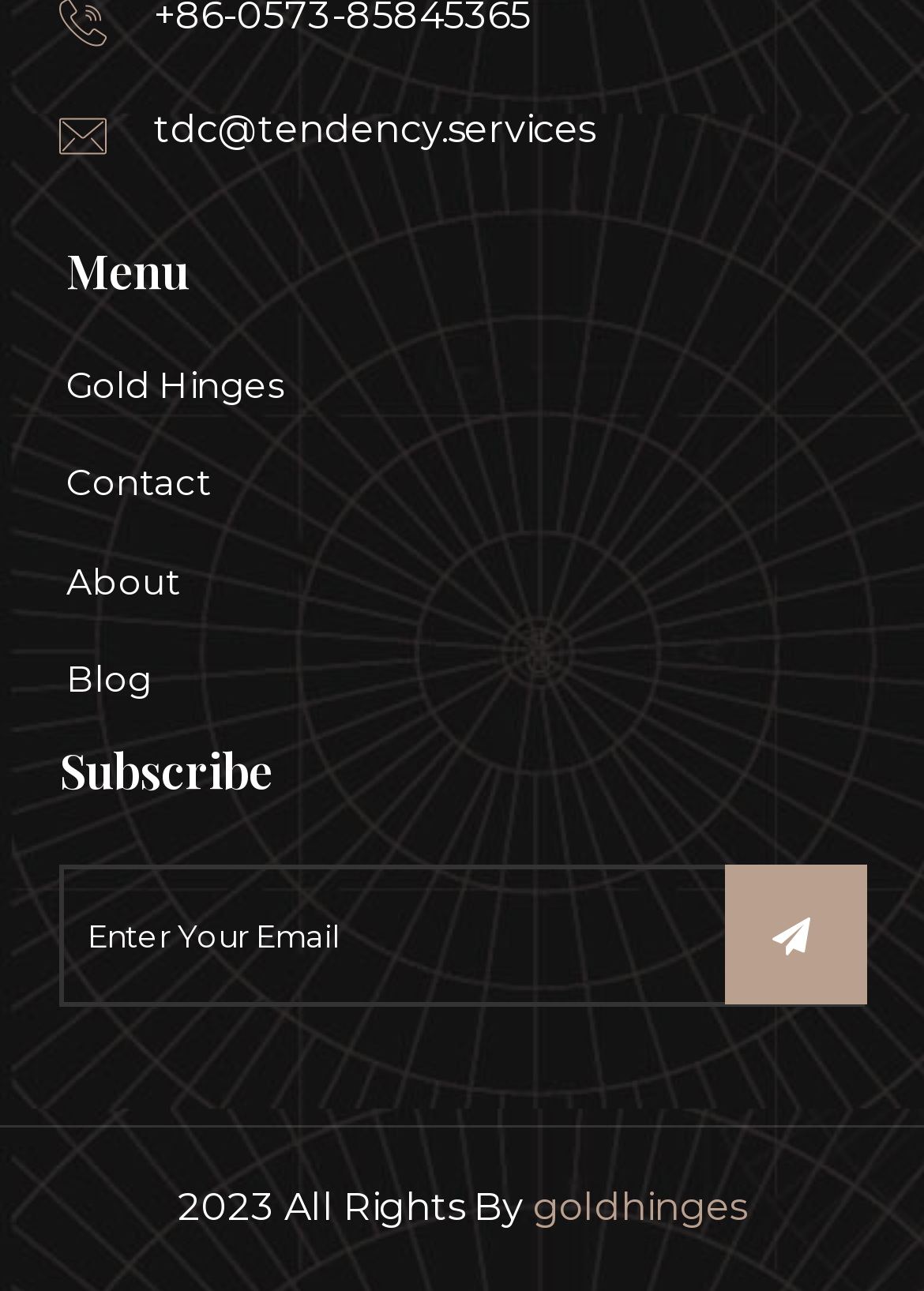Please identify the bounding box coordinates of the clickable region that I should interact with to perform the following instruction: "Click on the 'Gold Hinges' link". The coordinates should be expressed as four float numbers between 0 and 1, i.e., [left, top, right, bottom].

[0.072, 0.281, 0.308, 0.316]